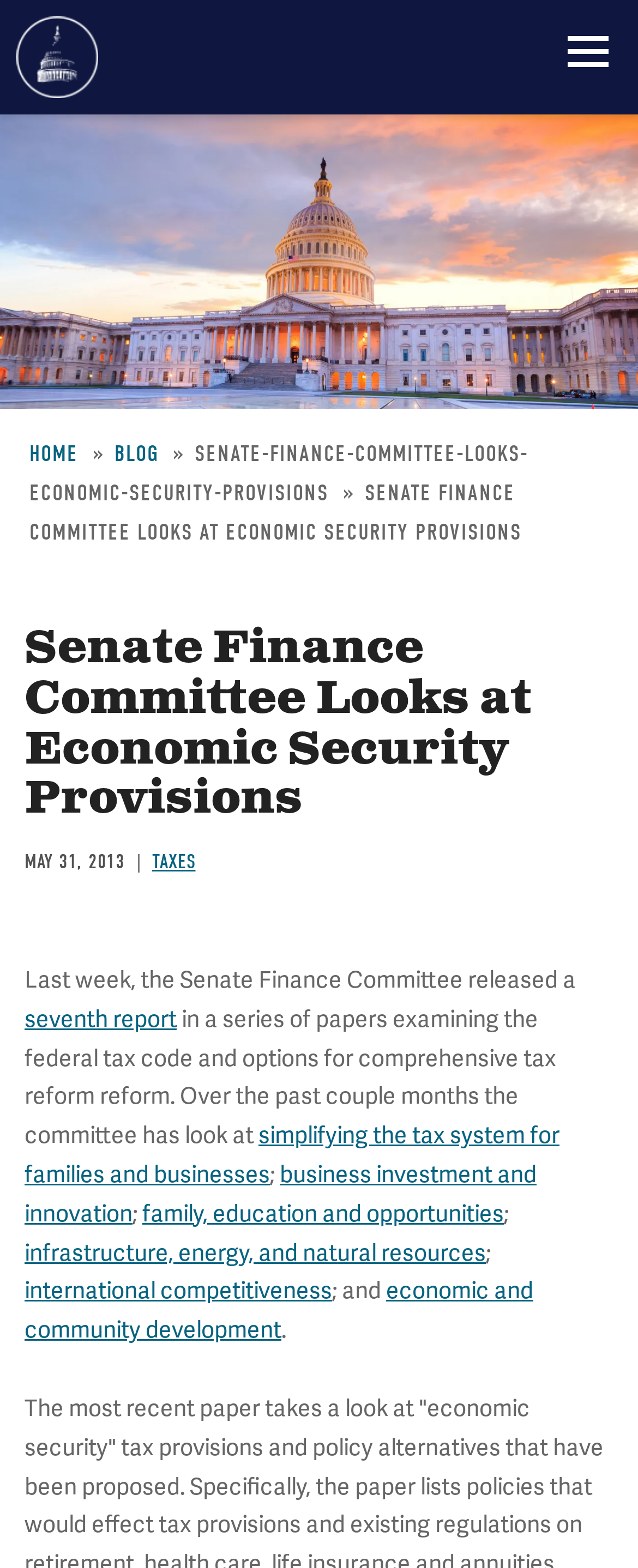What is the bounding box coordinate of the 'HOME' link?
Give a comprehensive and detailed explanation for the question.

I found the answer by looking at the link element with the text 'HOME' and its corresponding bounding box coordinates.